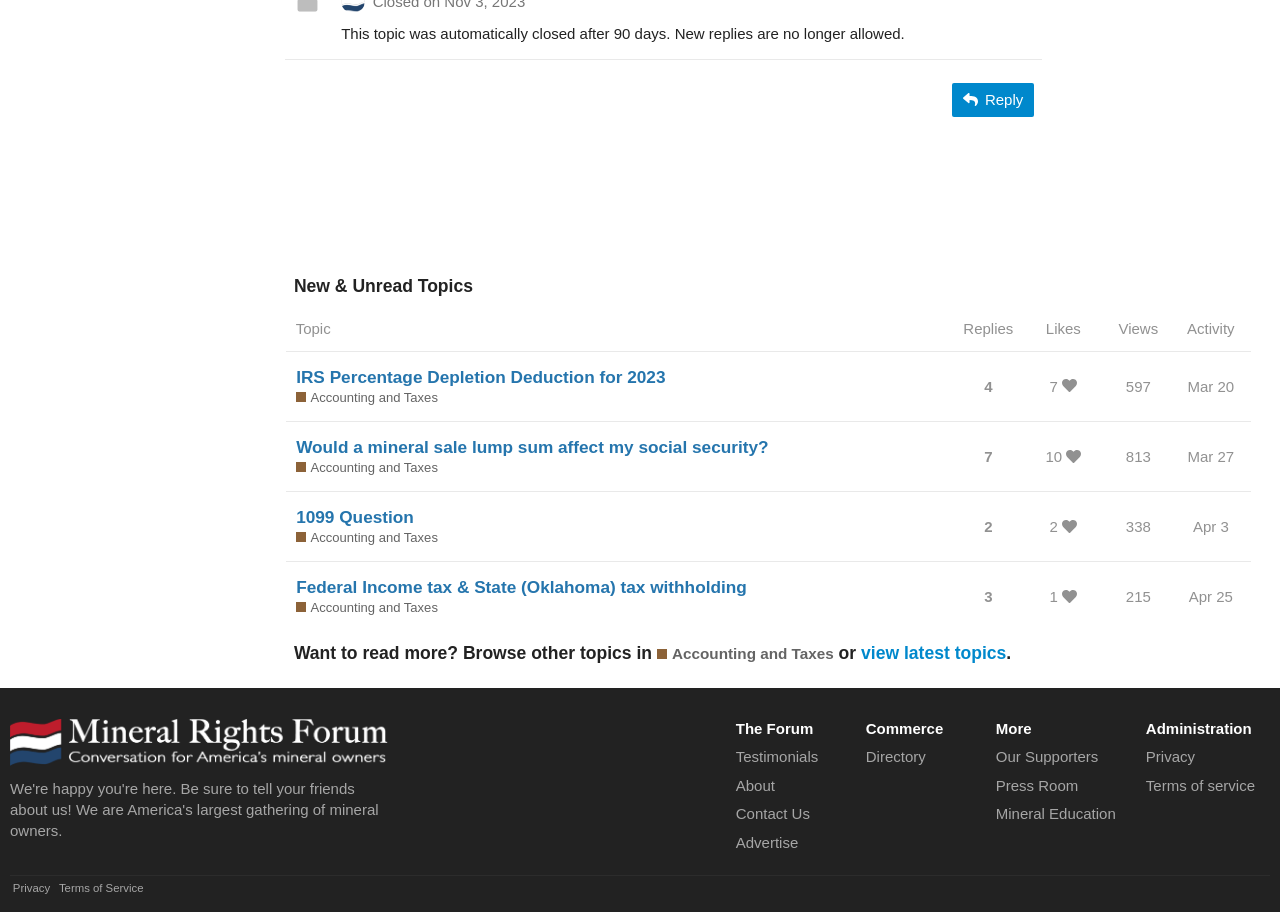Pinpoint the bounding box coordinates of the area that should be clicked to complete the following instruction: "View topic IRS Percentage Depletion Deduction for 2023". The coordinates must be given as four float numbers between 0 and 1, i.e., [left, top, right, bottom].

[0.223, 0.399, 0.743, 0.462]